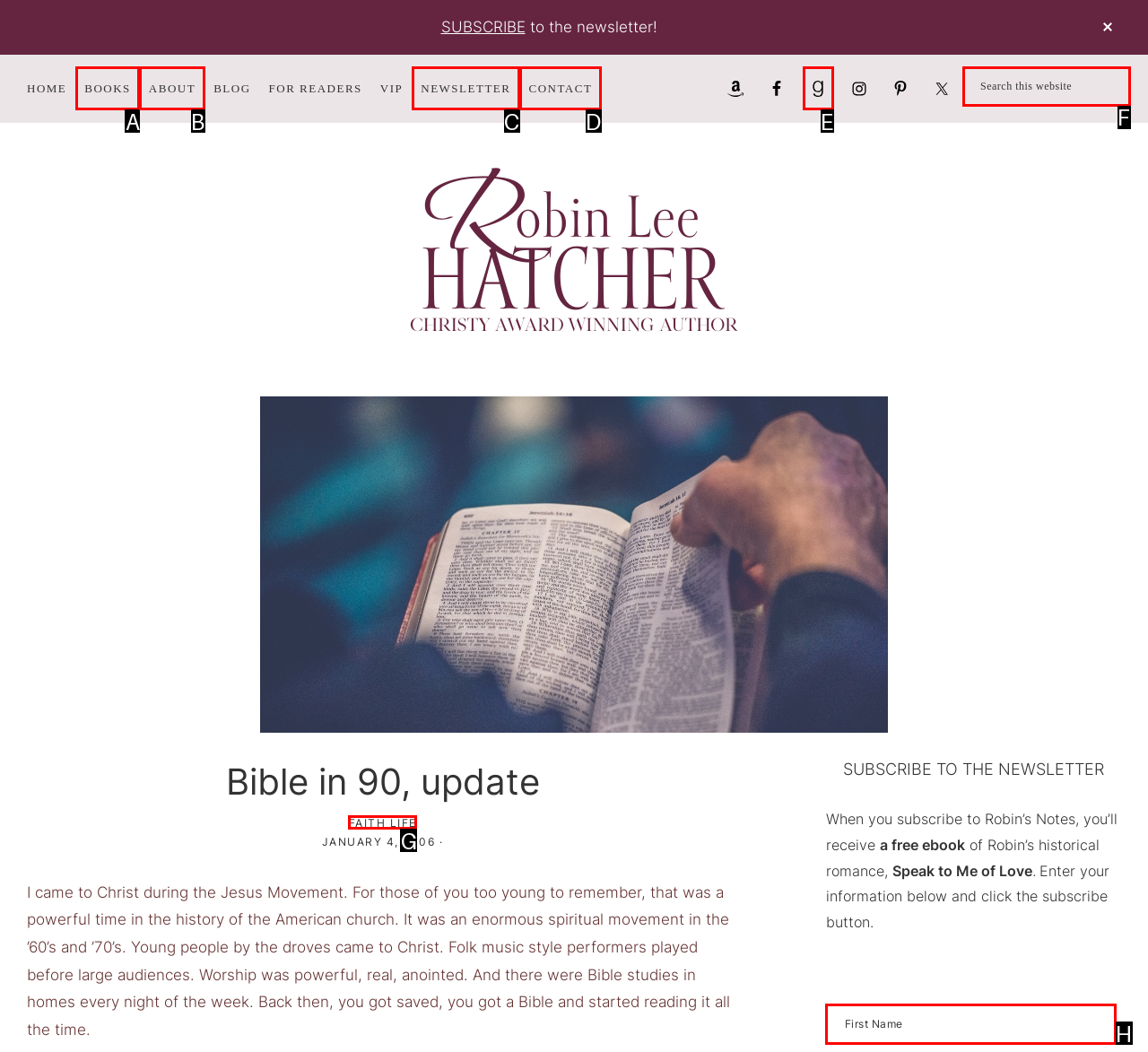Tell me the correct option to click for this task: Learn about the company
Write down the option's letter from the given choices.

None